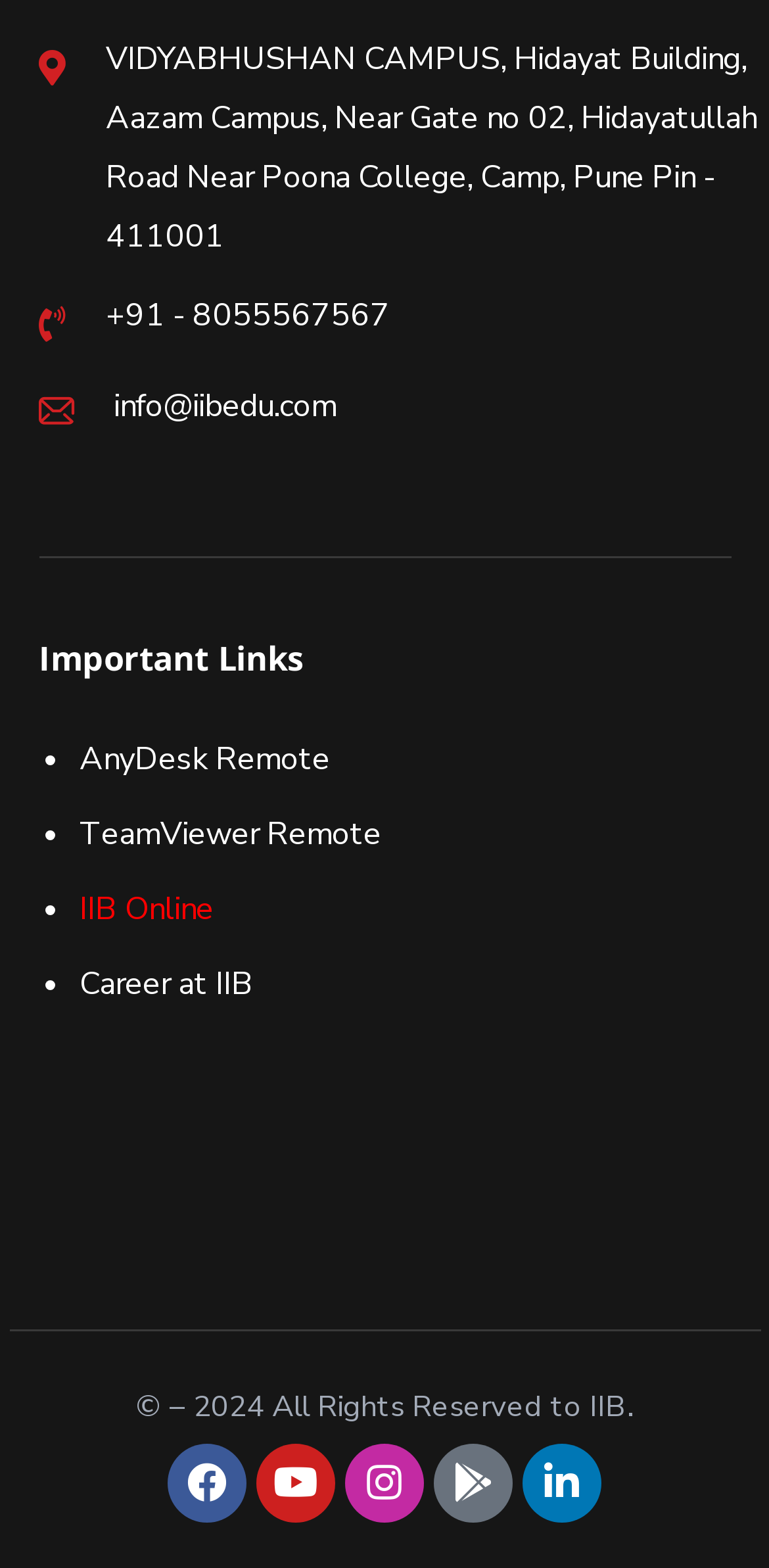Locate the bounding box coordinates of the clickable element to fulfill the following instruction: "Contact via phone number". Provide the coordinates as four float numbers between 0 and 1 in the format [left, top, right, bottom].

[0.137, 0.187, 0.506, 0.214]